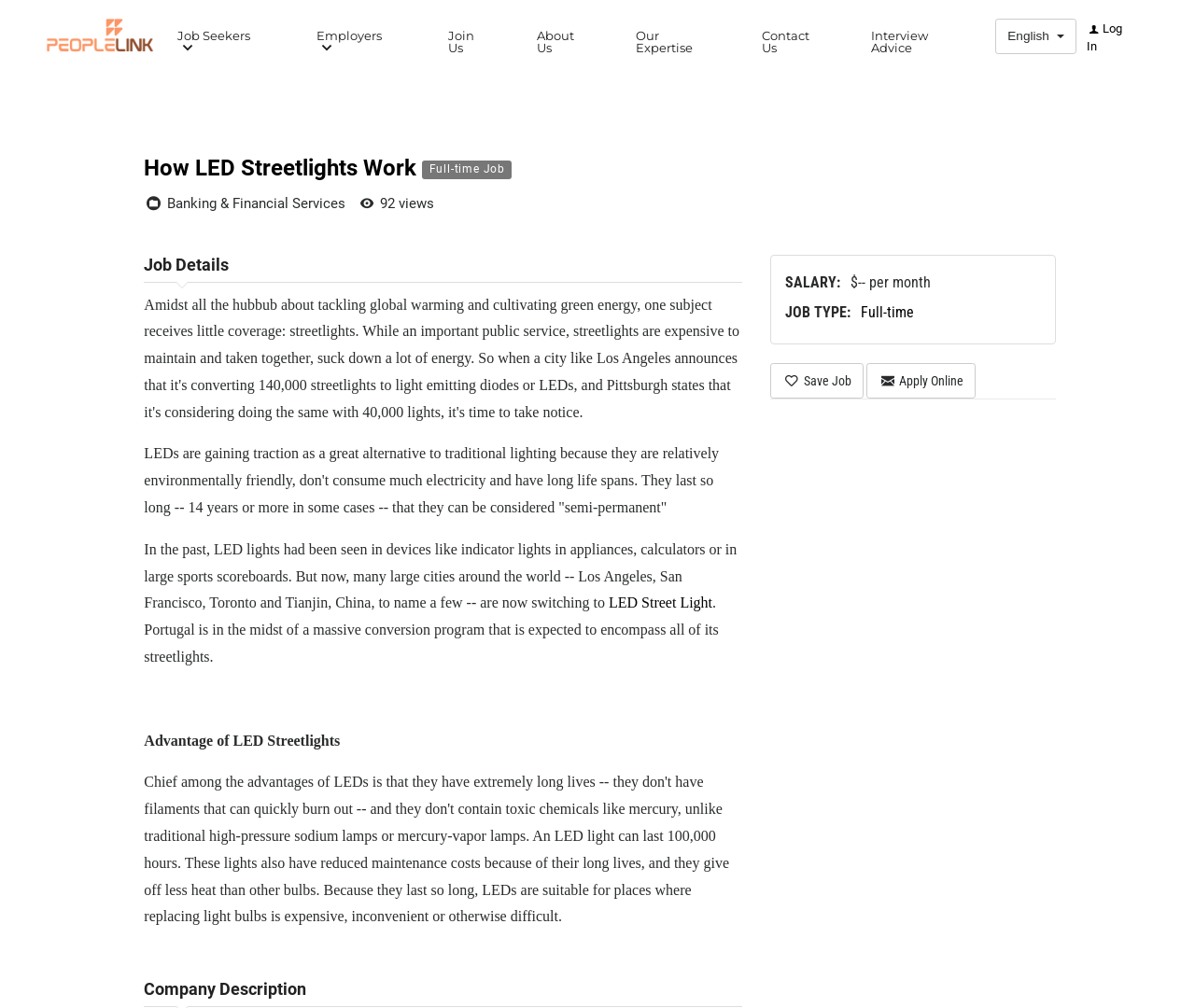Locate the bounding box coordinates of the area to click to fulfill this instruction: "Click the 'How LED Streetlights Work' link". The bounding box should be presented as four float numbers between 0 and 1, in the order [left, top, right, bottom].

[0.121, 0.154, 0.353, 0.18]